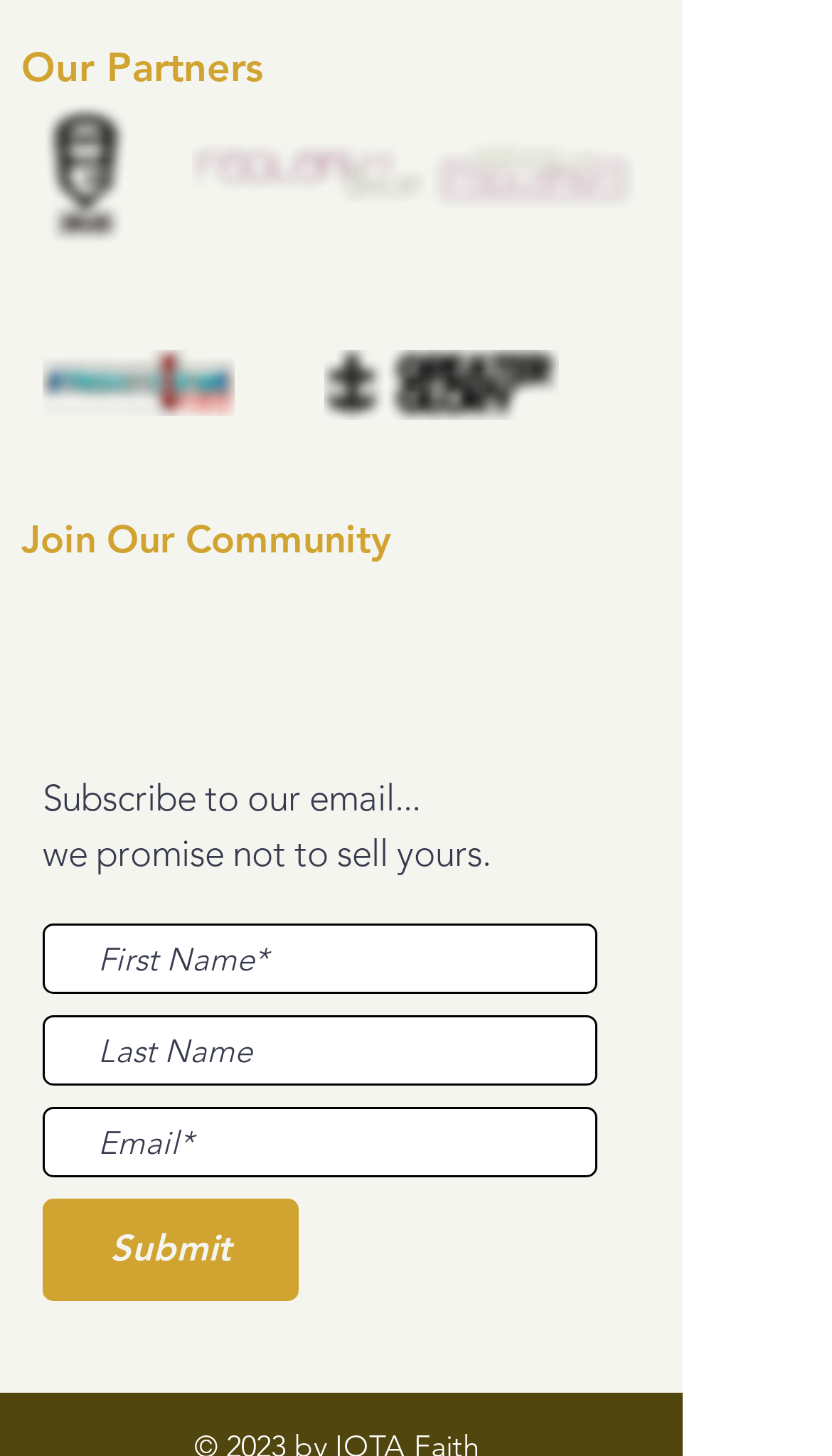Find the bounding box coordinates for the element that must be clicked to complete the instruction: "Learn about the PEA". The coordinates should be four float numbers between 0 and 1, indicated as [left, top, right, bottom].

None